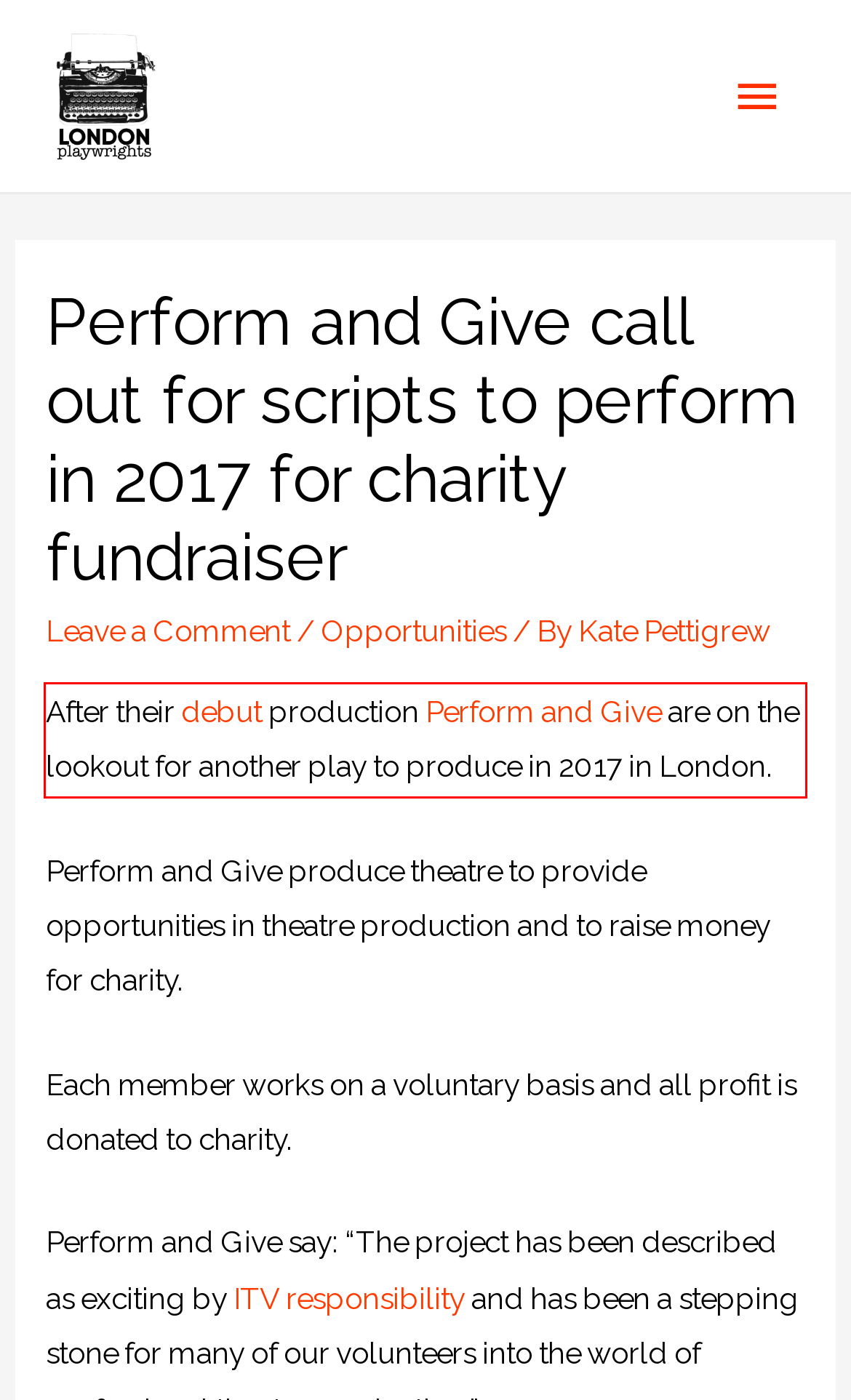Given a webpage screenshot with a red bounding box, perform OCR to read and deliver the text enclosed by the red bounding box.

After their debut production Perform and Give are on the lookout for another play to produce in 2017 in London.